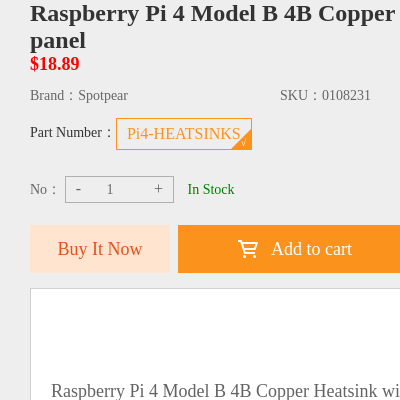Respond concisely with one word or phrase to the following query:
What is the brand of the product?

Spotpear